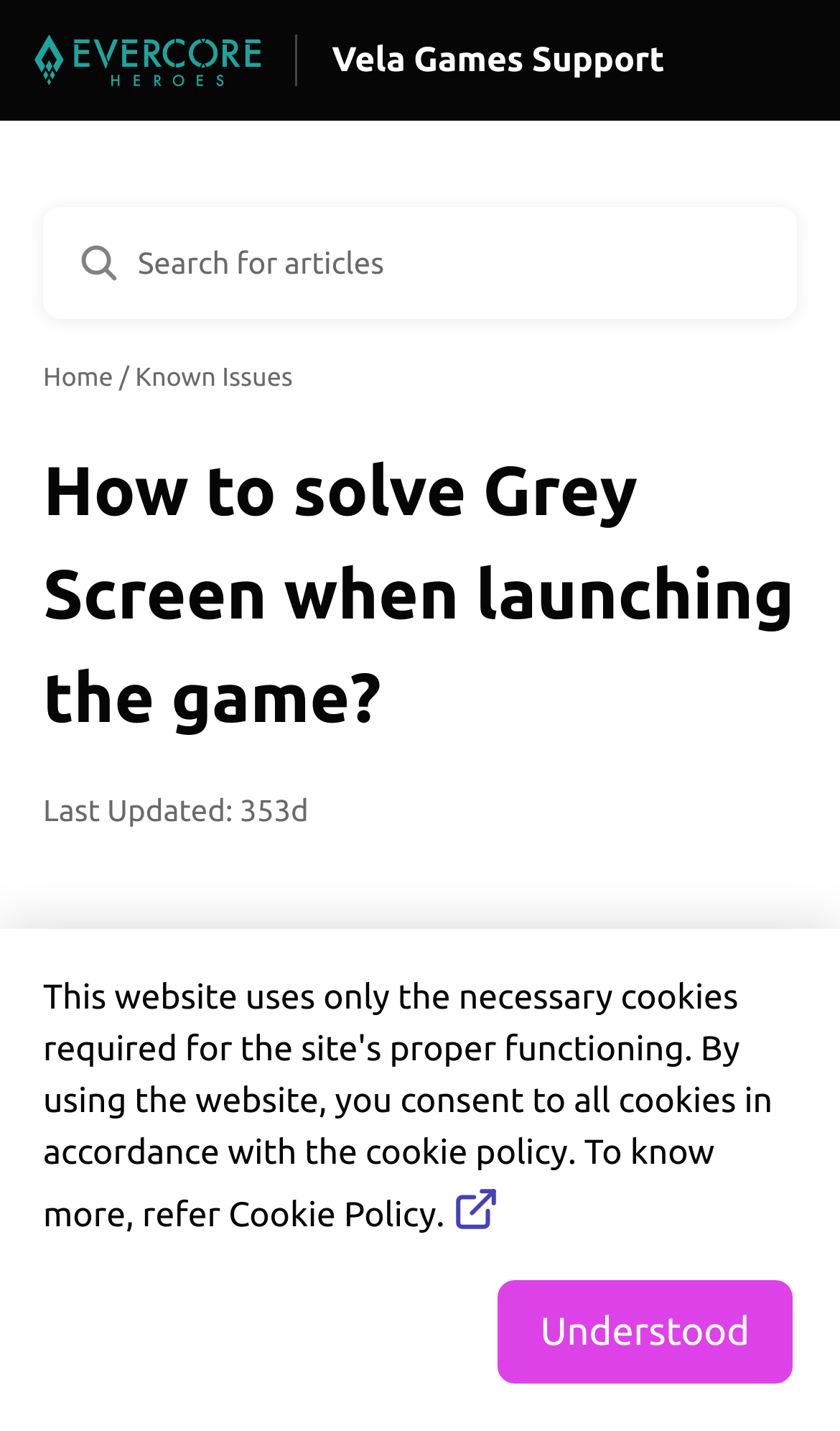Identify the bounding box of the HTML element described here: "Known Issues". Provide the coordinates as four float numbers between 0 and 1: [left, top, right, bottom].

[0.161, 0.255, 0.349, 0.274]